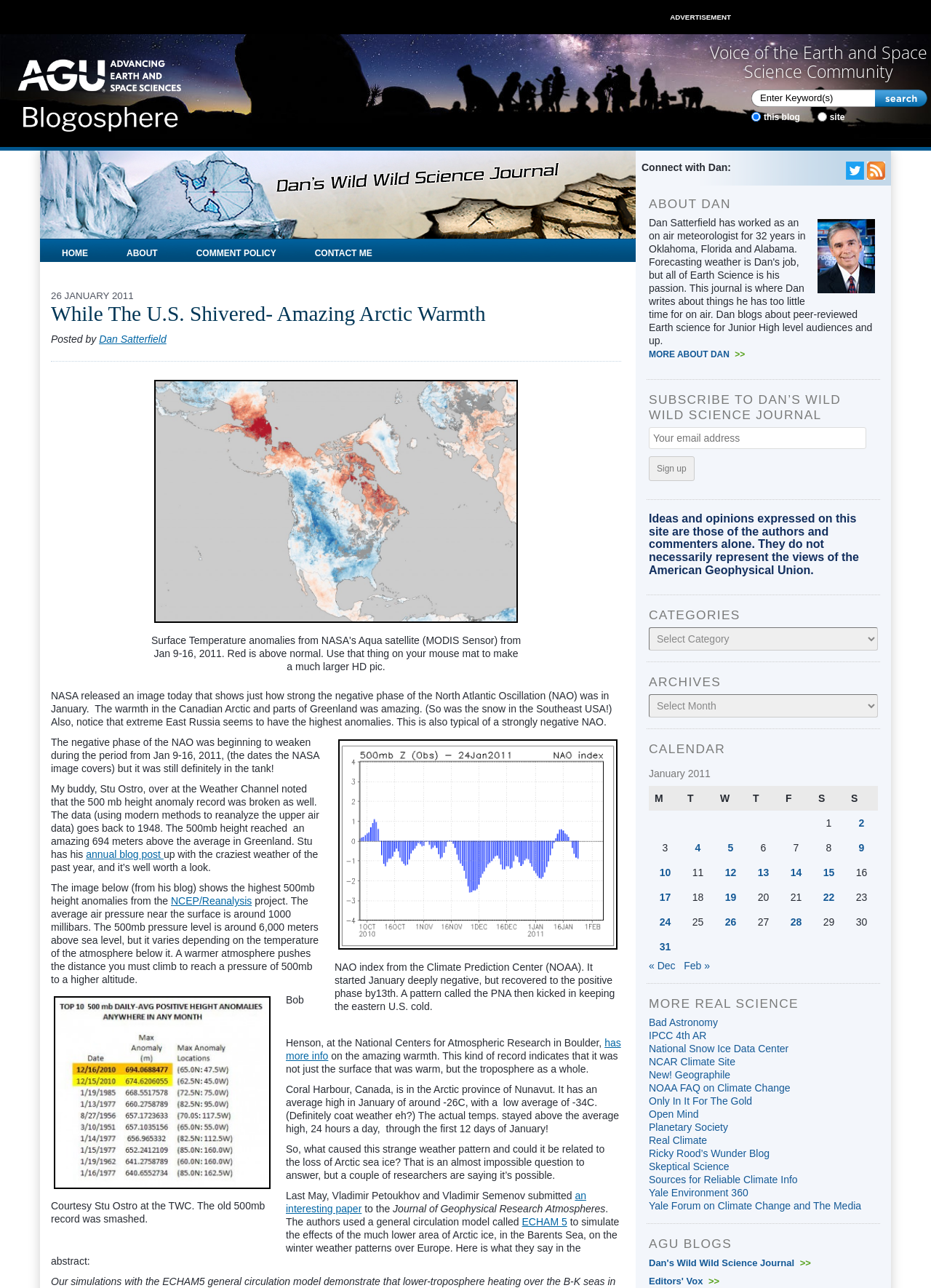Determine the bounding box coordinates of the area to click in order to meet this instruction: "Search for keywords".

[0.816, 0.071, 0.934, 0.081]